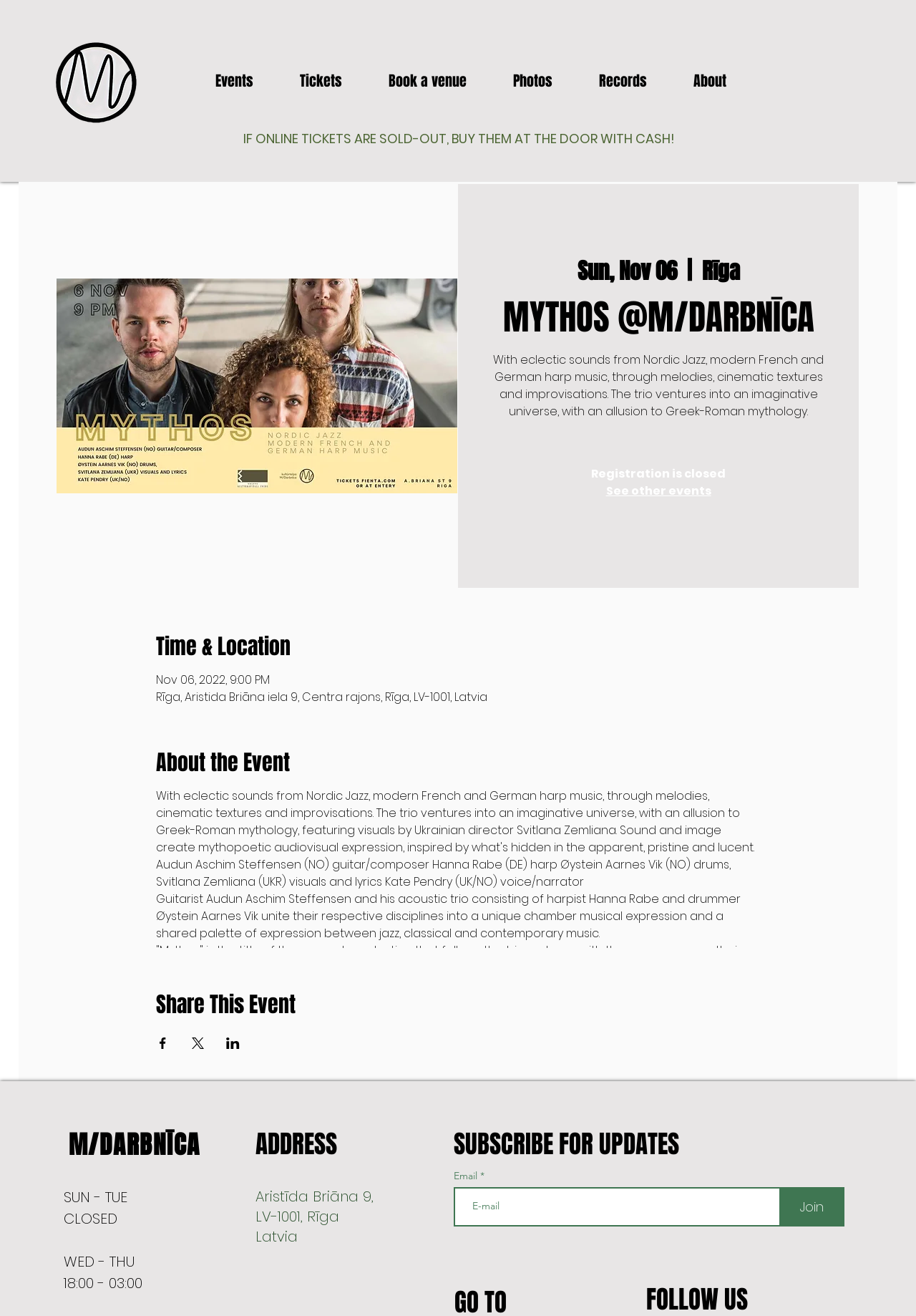What is the date of the event?
Give a detailed response to the question by analyzing the screenshot.

I found the date of the event by looking at the static text element with the text 'Nov 06, 2022, 9:00 PM' which is located under the 'Time & Location' heading.